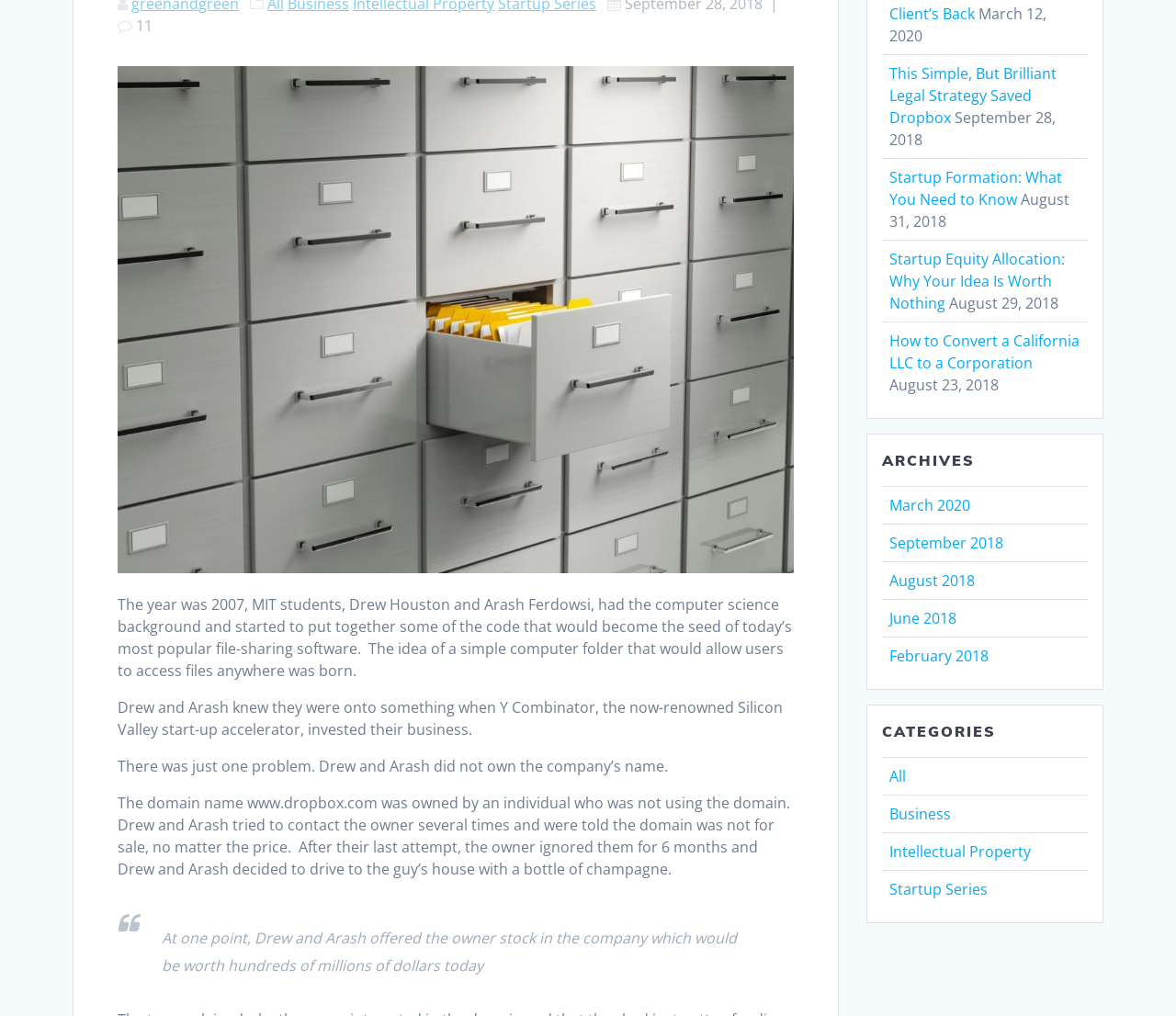Using the description: "Startup Series", determine the UI element's bounding box coordinates. Ensure the coordinates are in the format of four float numbers between 0 and 1, i.e., [left, top, right, bottom].

[0.756, 0.865, 0.84, 0.885]